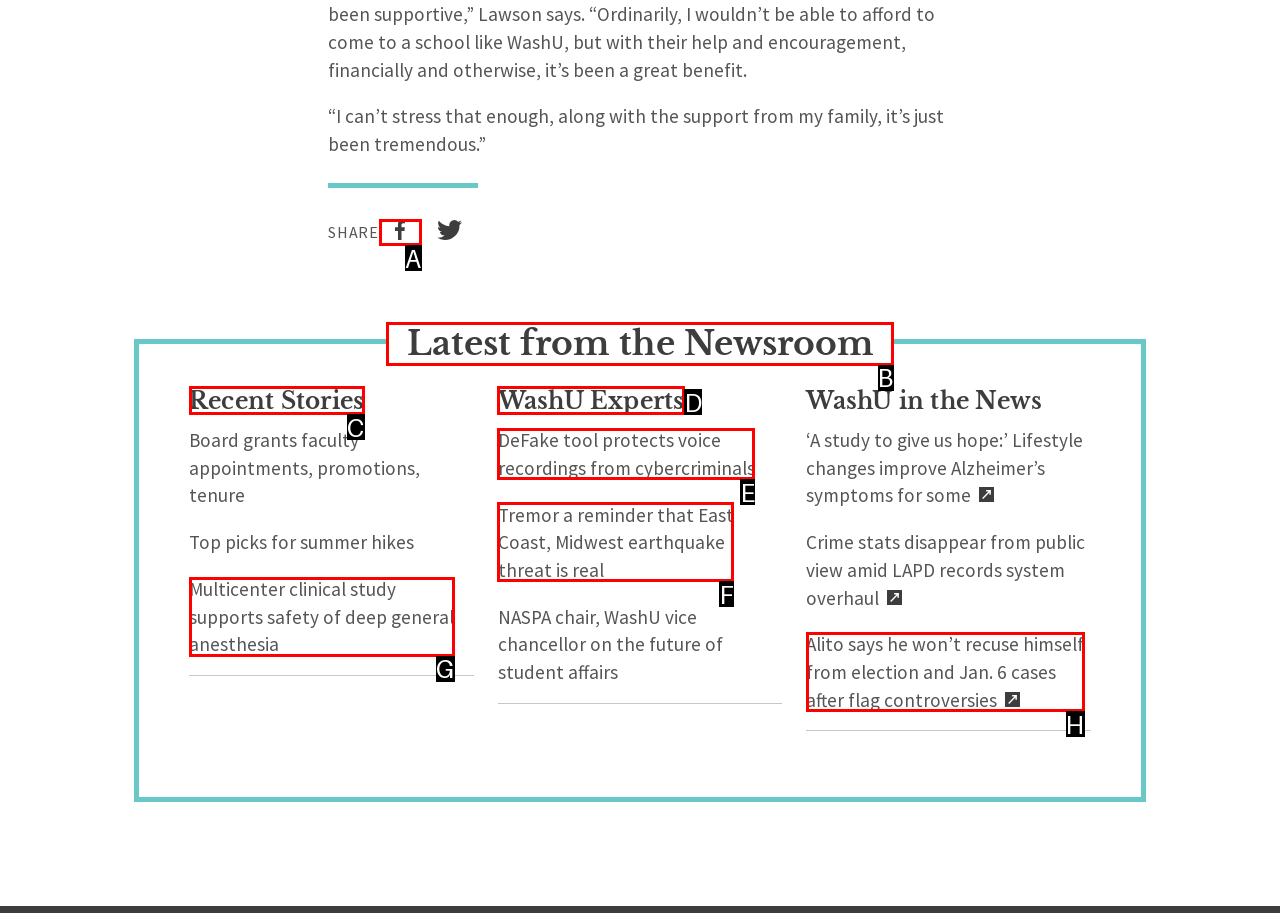Which option should be clicked to execute the task: Read about differences between events and festivals?
Reply with the letter of the chosen option.

None